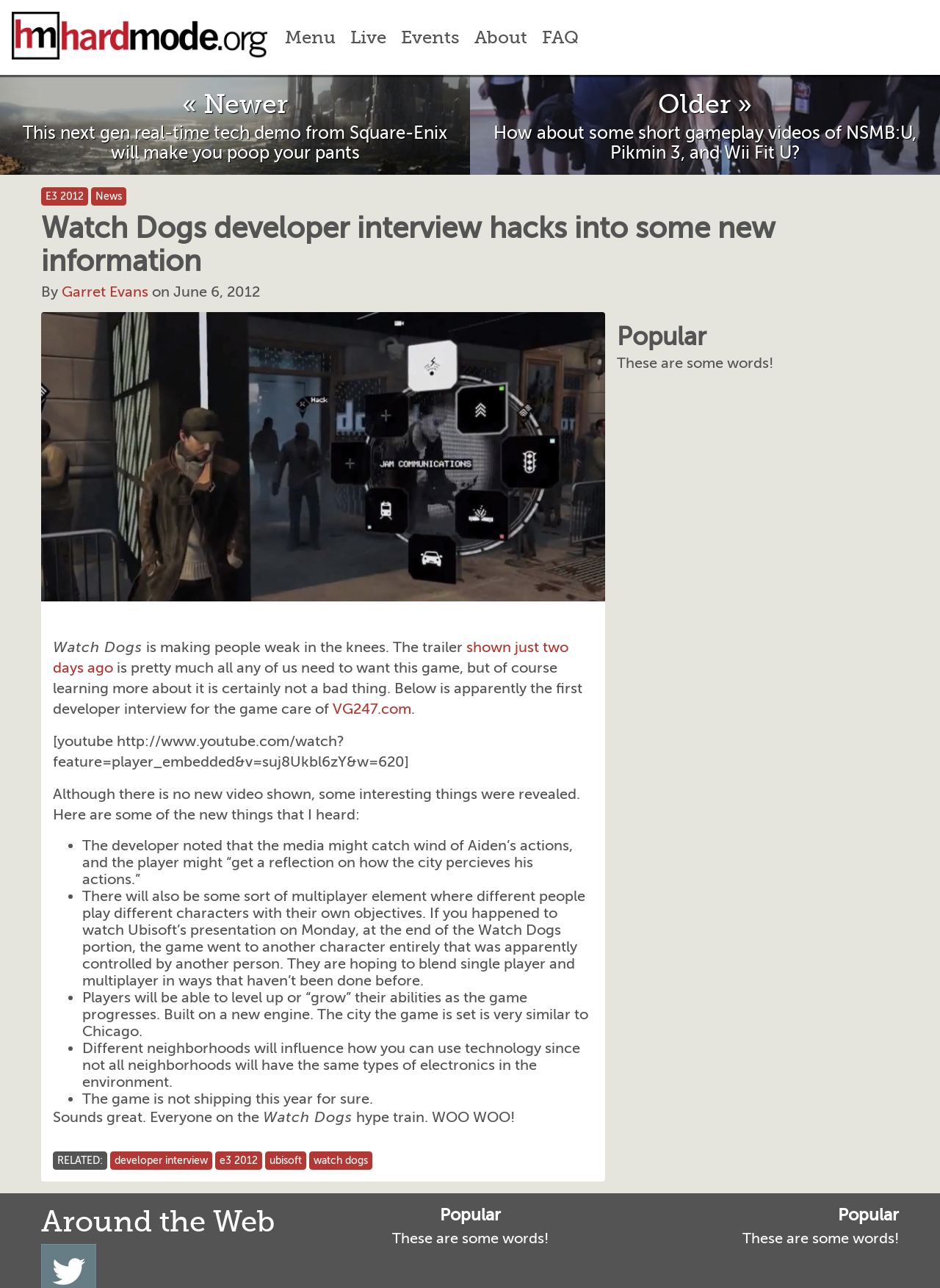Determine the bounding box coordinates of the section to be clicked to follow the instruction: "Click the 'E3 2012' link". The coordinates should be given as four float numbers between 0 and 1, formatted as [left, top, right, bottom].

[0.044, 0.146, 0.094, 0.16]